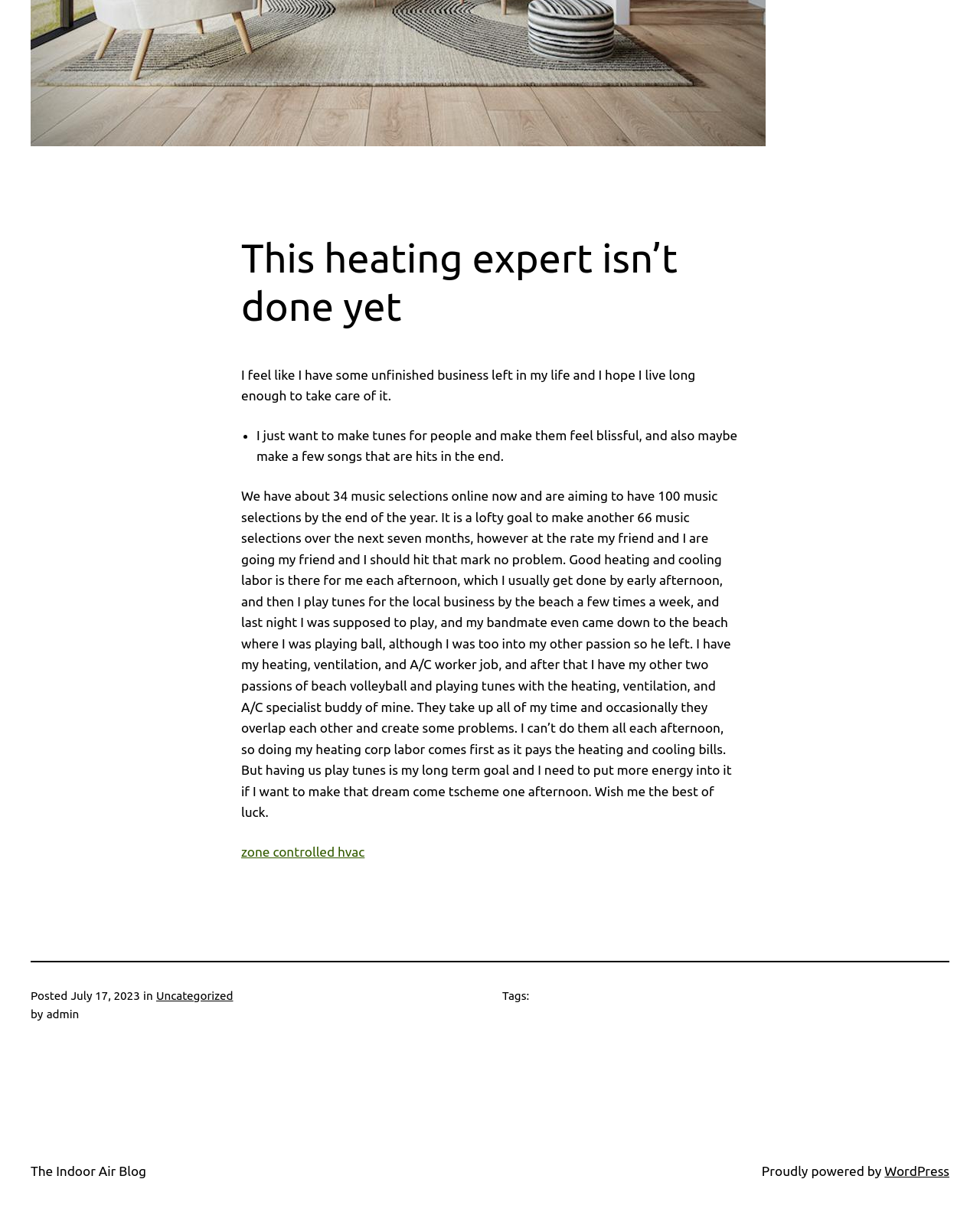Determine the bounding box coordinates of the UI element described by: "zone controlled hvac".

[0.246, 0.695, 0.372, 0.707]